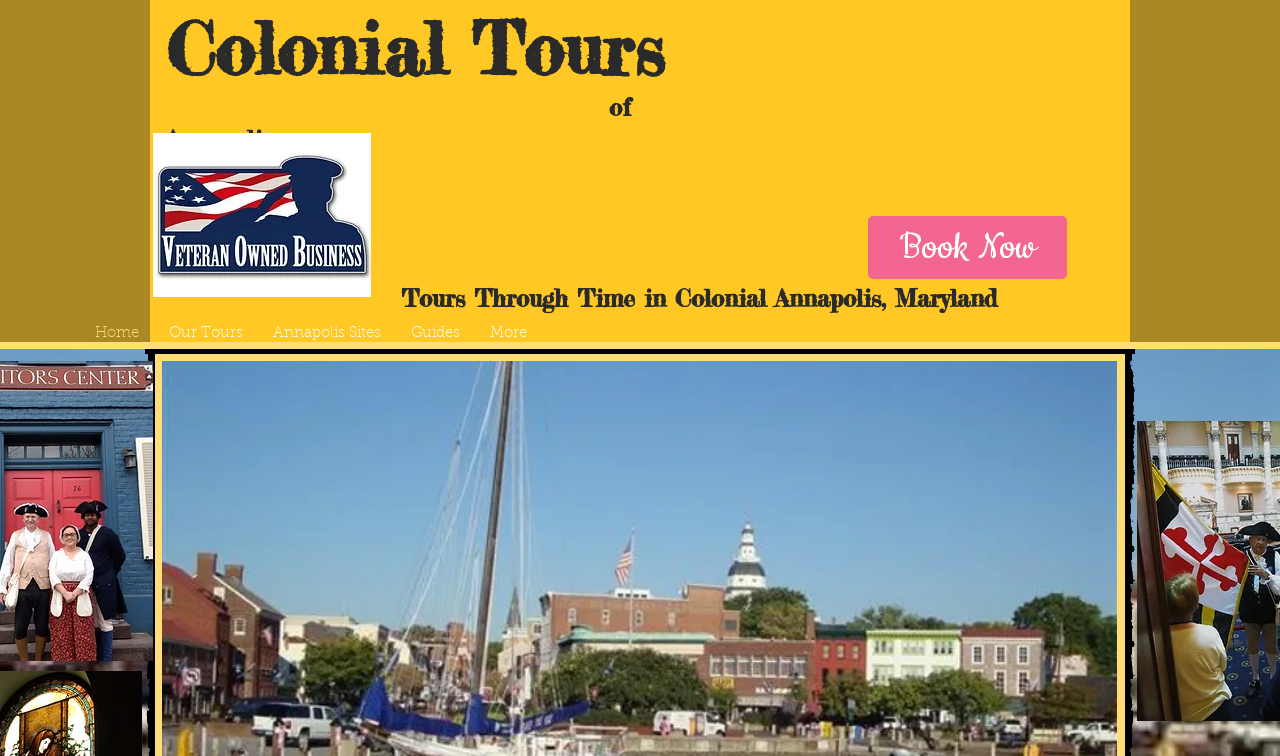Answer in one word or a short phrase: 
What type of business is Colonial Tours?

Veteran owned